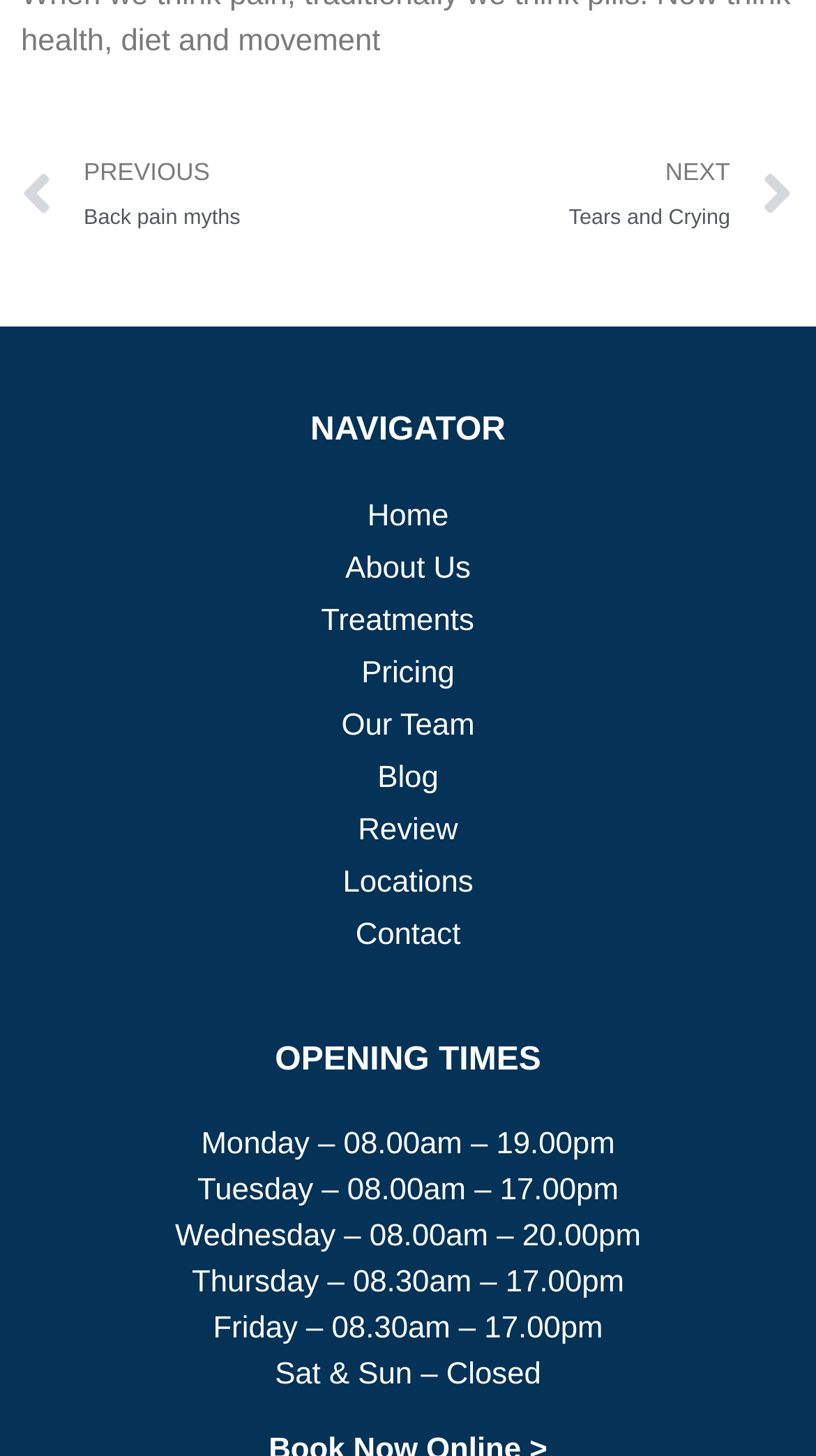Locate the bounding box coordinates of the region to be clicked to comply with the following instruction: "go to home page". The coordinates must be four float numbers between 0 and 1, in the form [left, top, right, bottom].

[0.026, 0.34, 0.974, 0.369]